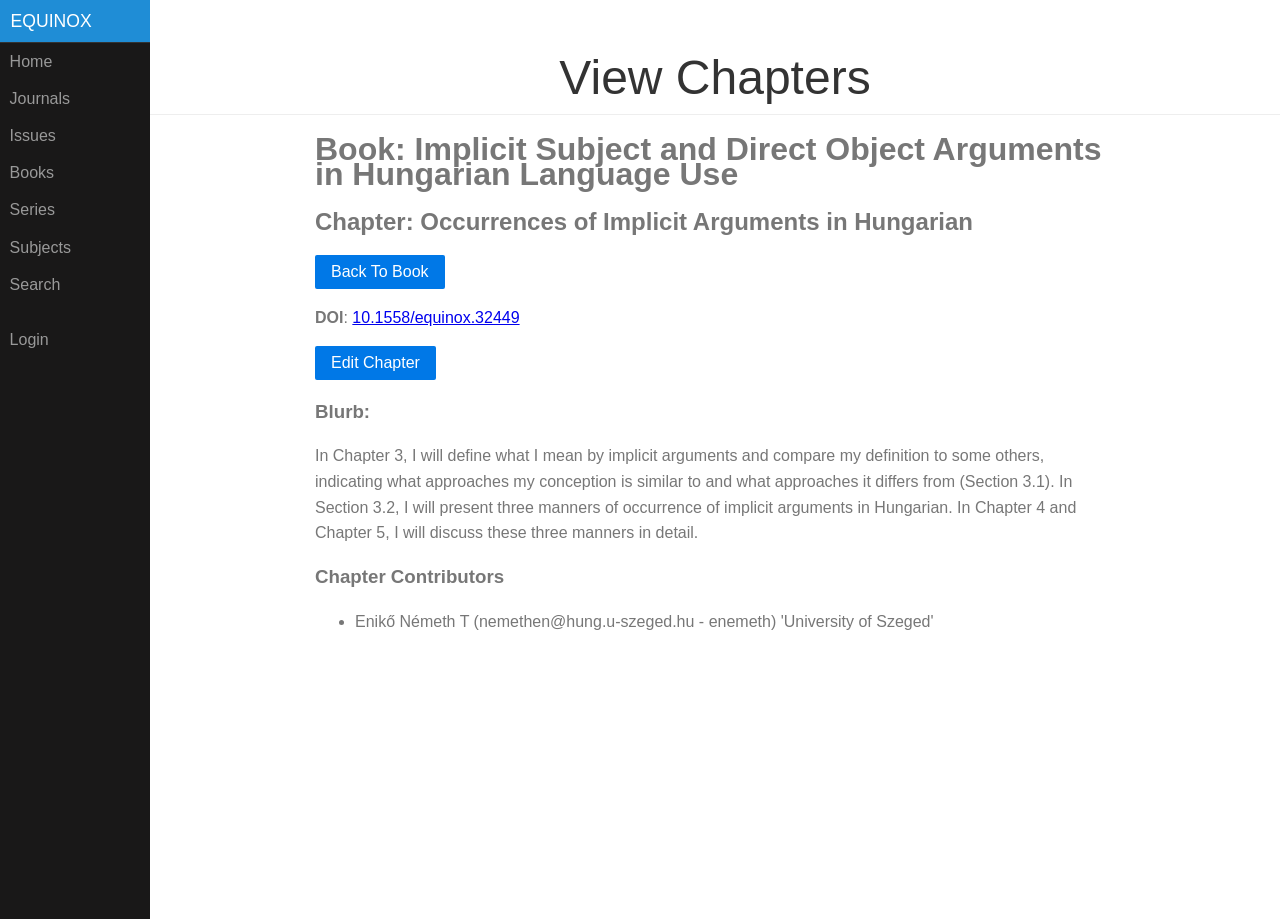Identify the bounding box coordinates of the clickable region to carry out the given instruction: "login to the system".

[0.0, 0.35, 0.117, 0.39]